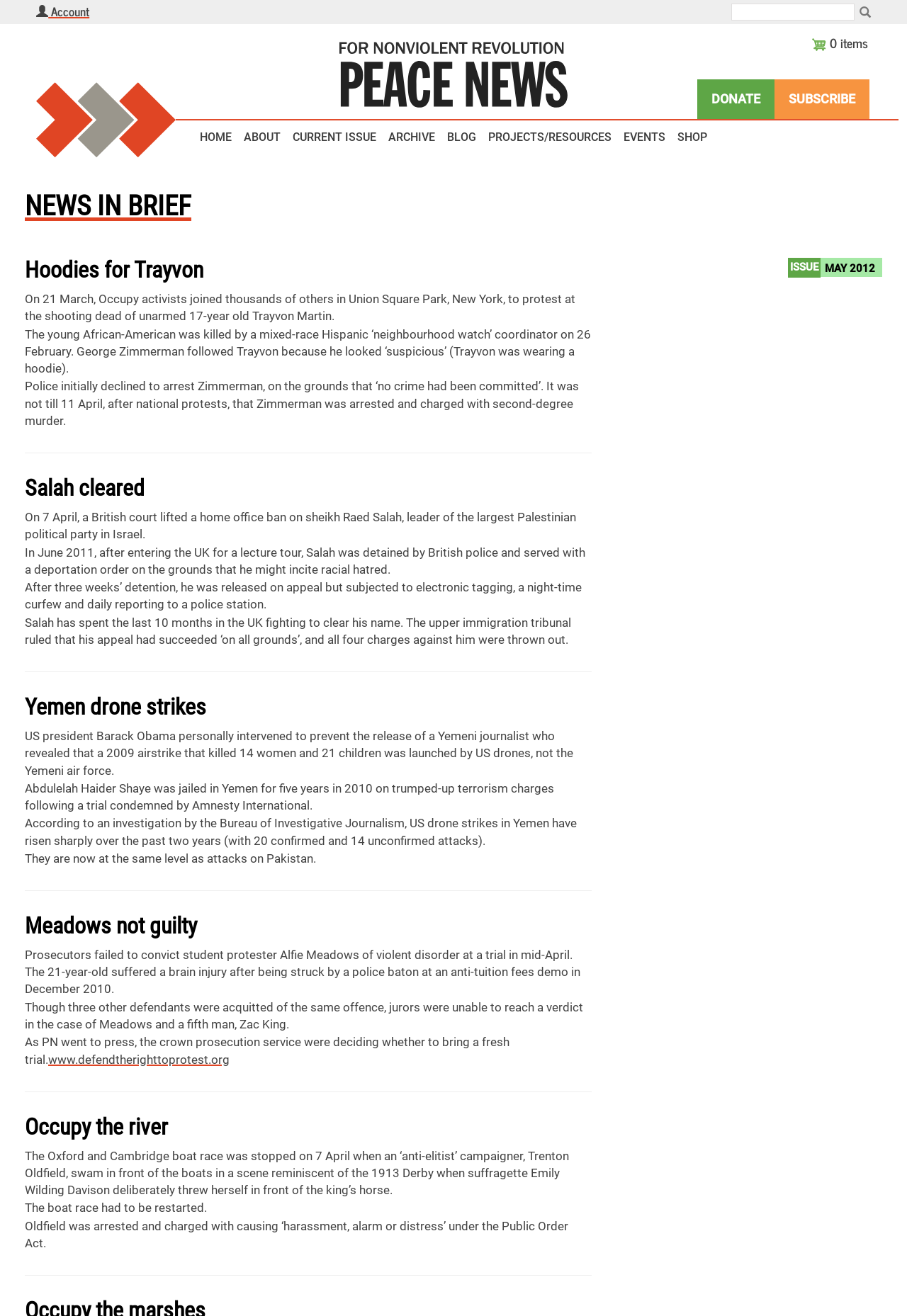Please determine the bounding box coordinates for the UI element described here. Use the format (top-left x, top-left y, bottom-right x, bottom-right y) with values bounded between 0 and 1: Archive

[0.423, 0.093, 0.484, 0.116]